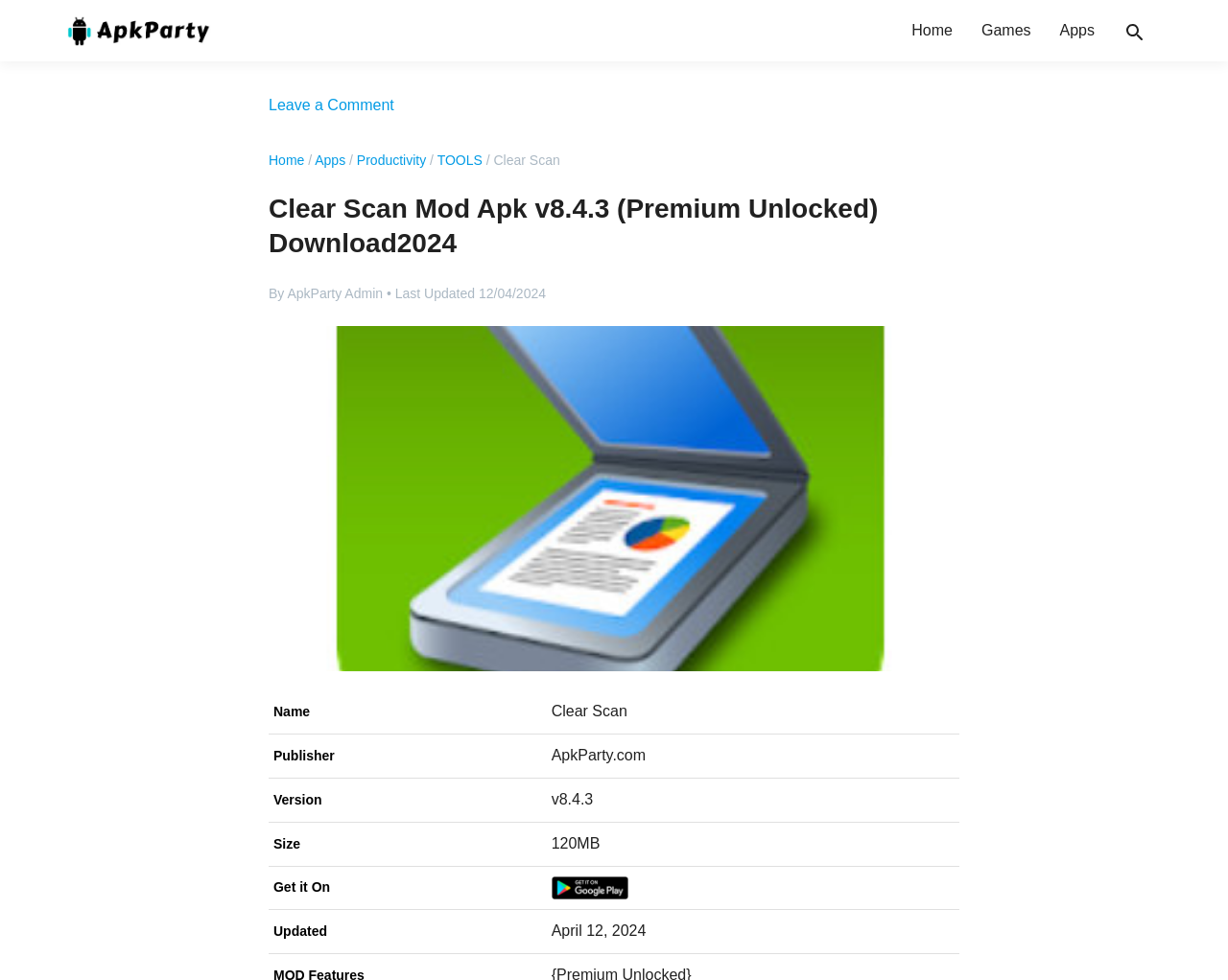Please provide a short answer using a single word or phrase for the question:
What is the size of the APK?

120MB